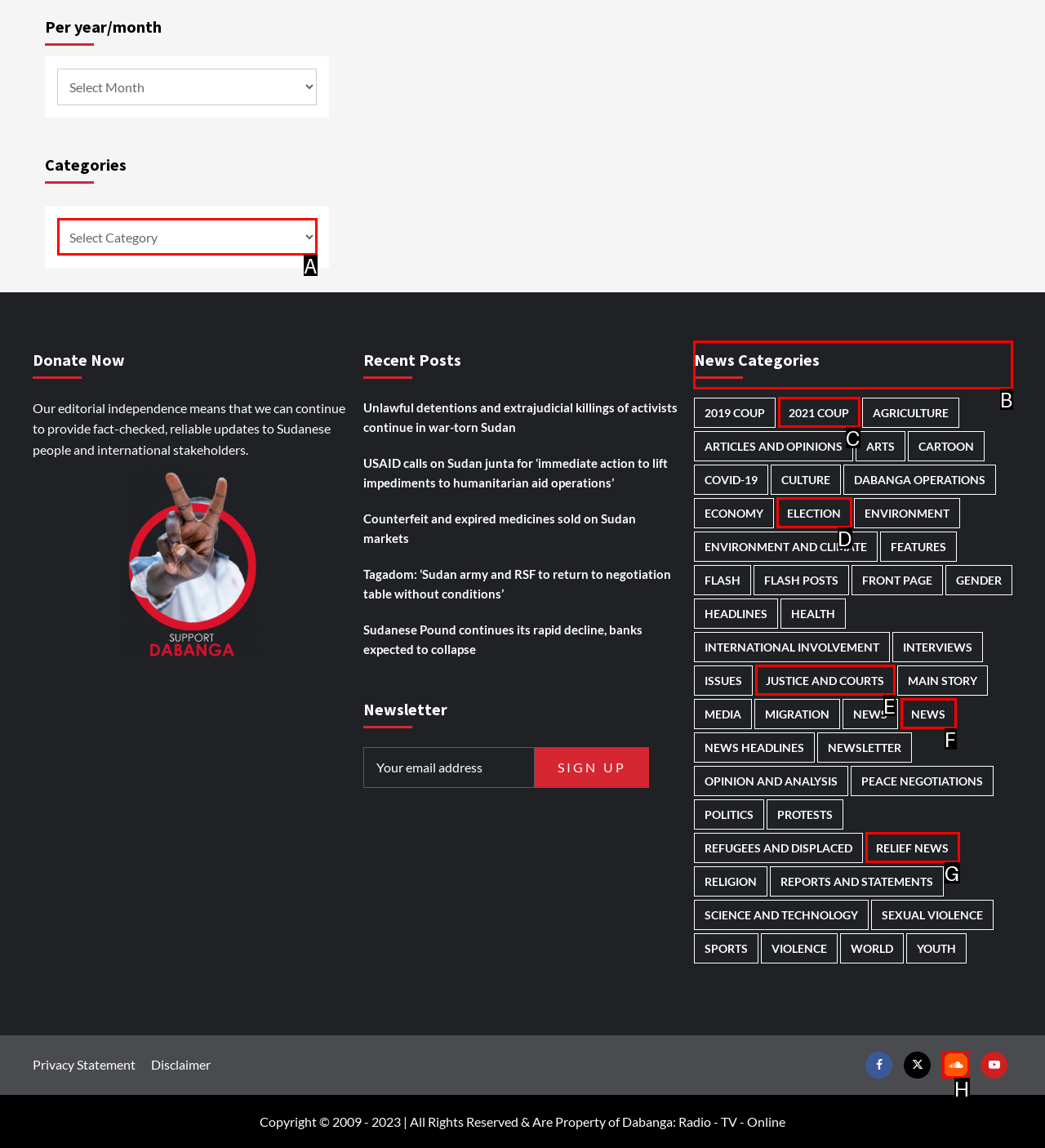Given the task: Choose a news category, indicate which boxed UI element should be clicked. Provide your answer using the letter associated with the correct choice.

B